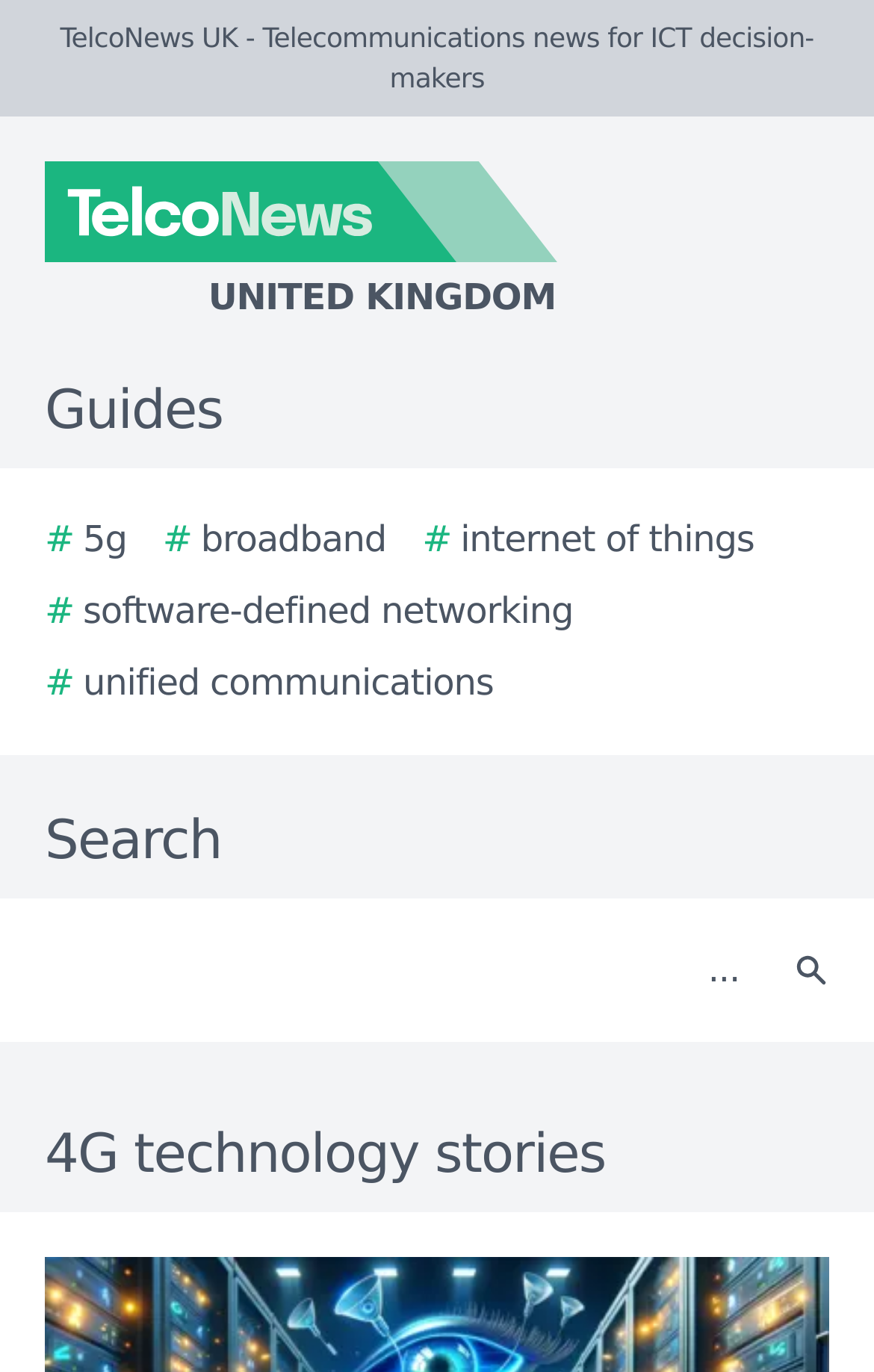Locate the primary heading on the webpage and return its text.

4G technology stories